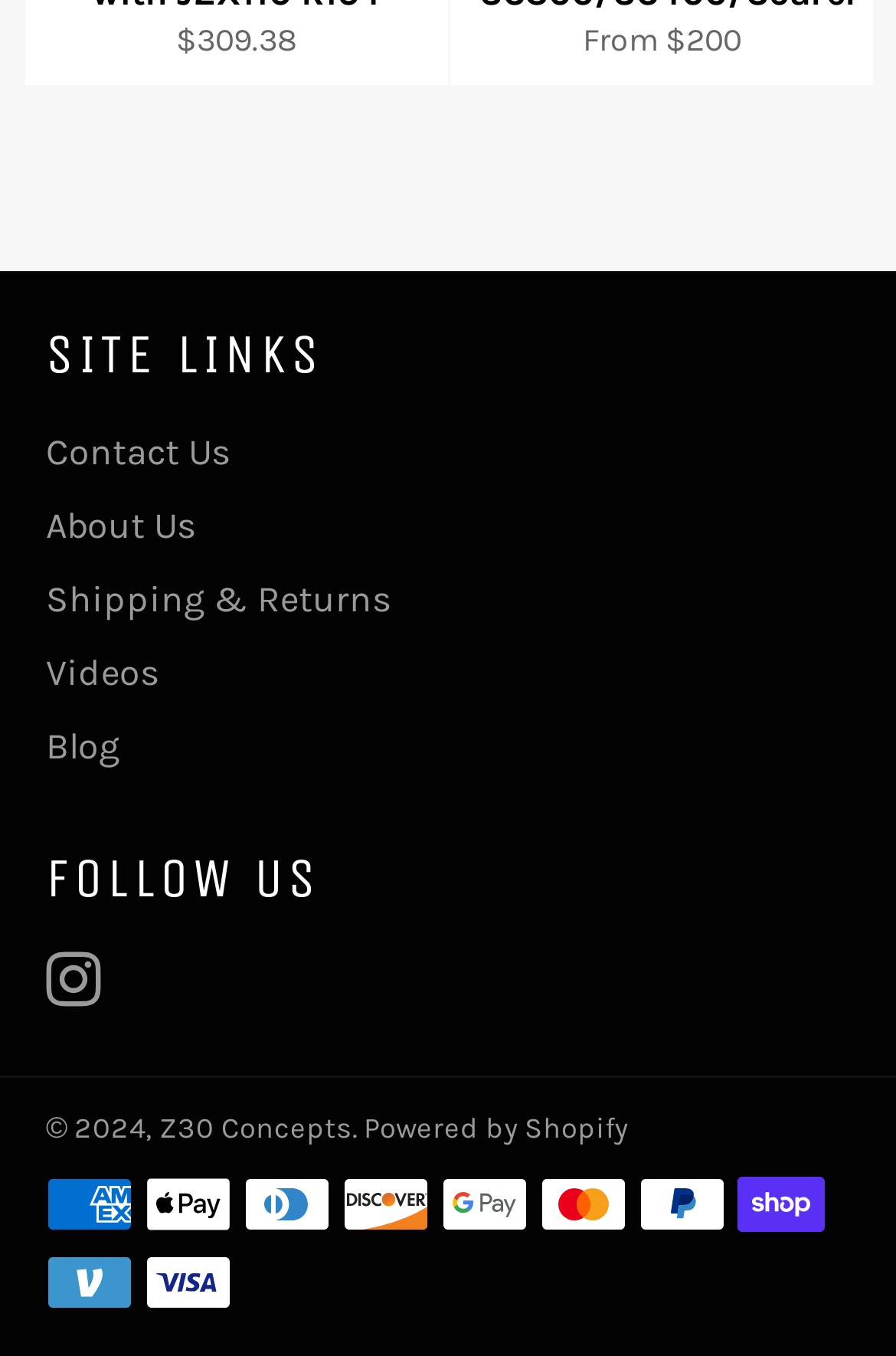What is the first link under 'SITE LINKS'?
Answer the question with a single word or phrase by looking at the picture.

Contact Us